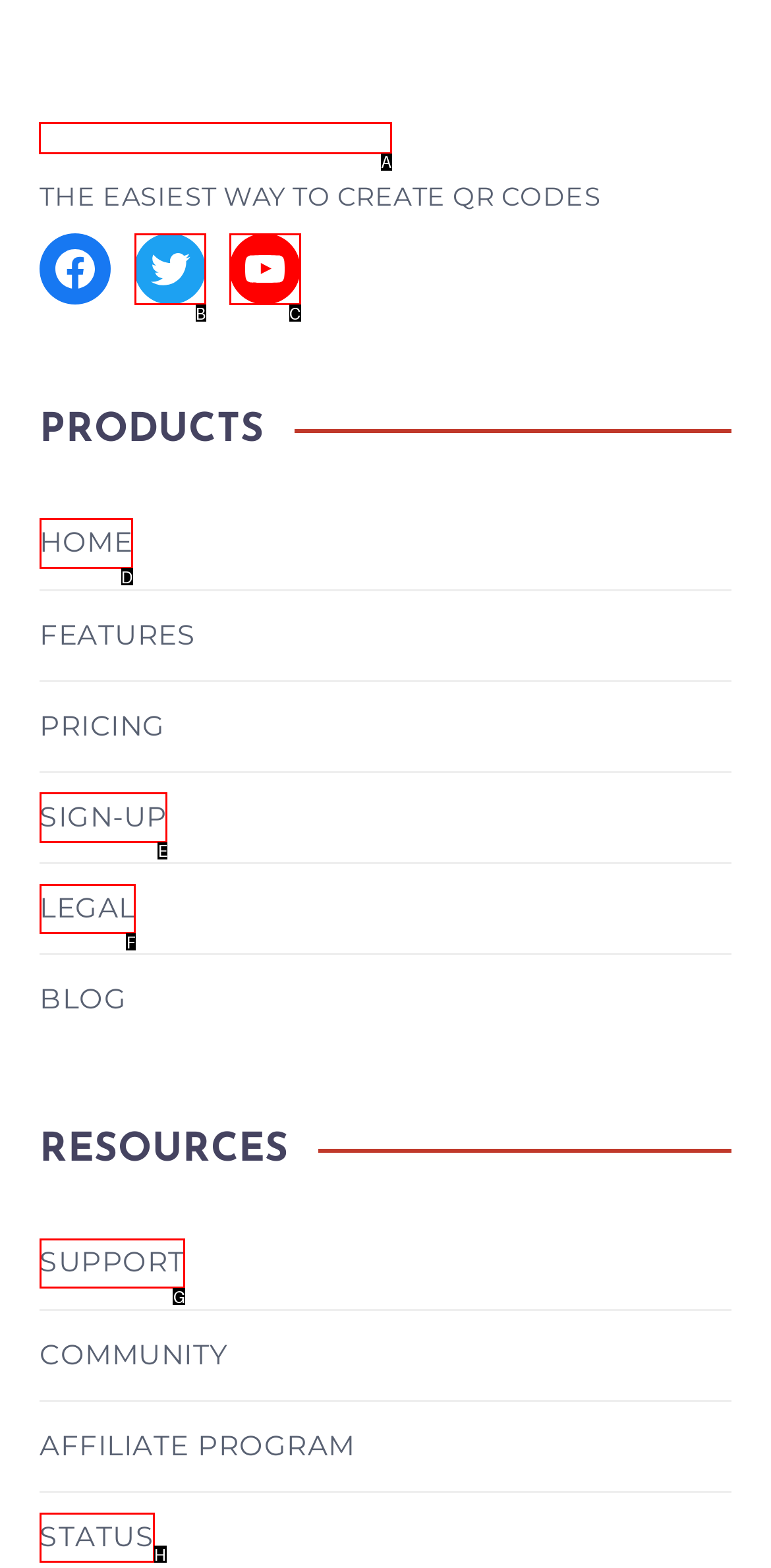Indicate which lettered UI element to click to fulfill the following task: Click on Scanova Logo
Provide the letter of the correct option.

A